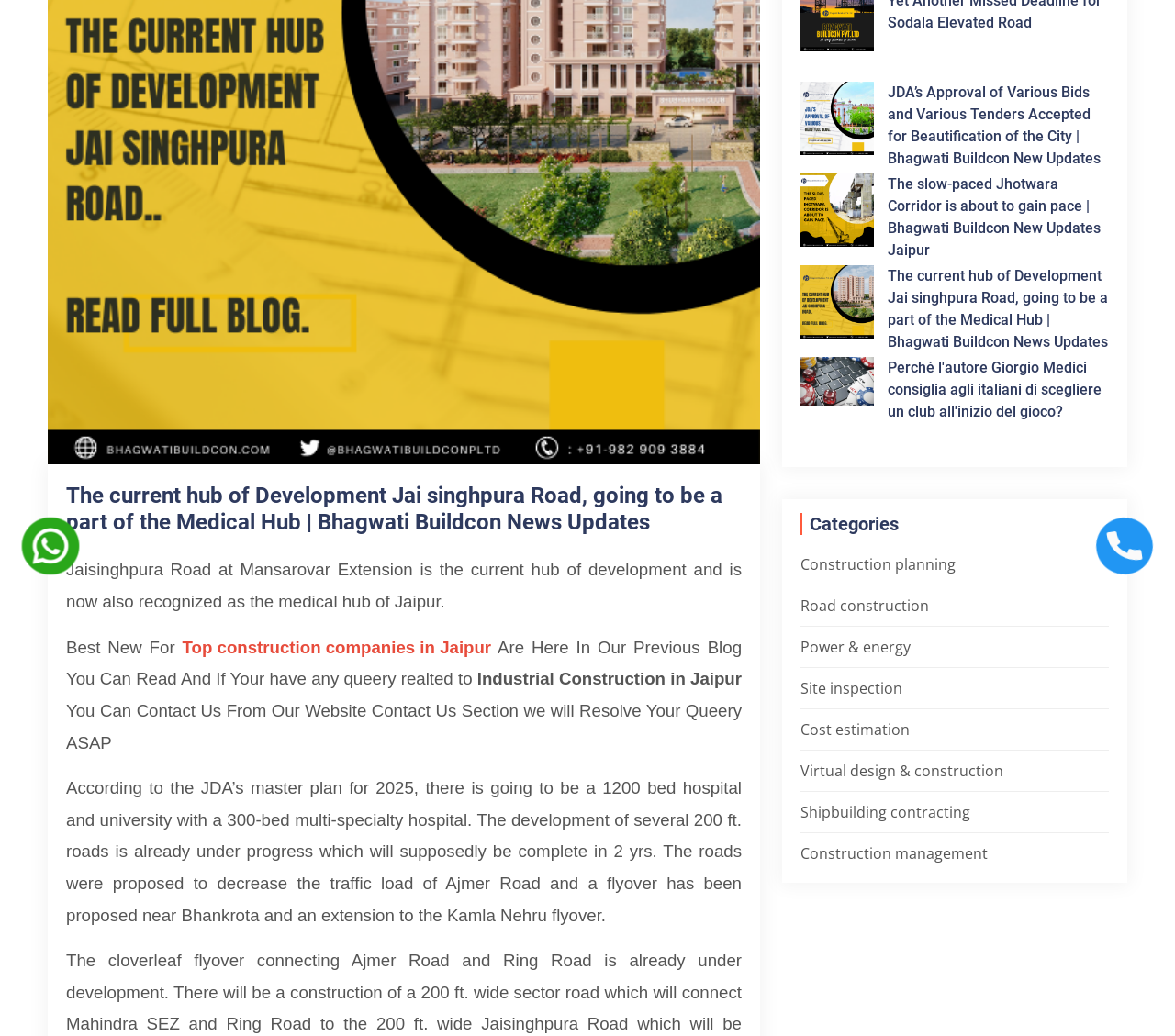Identify the bounding box of the HTML element described here: "Virtual design & construction". Provide the coordinates as four float numbers between 0 and 1: [left, top, right, bottom].

[0.681, 0.733, 0.854, 0.755]